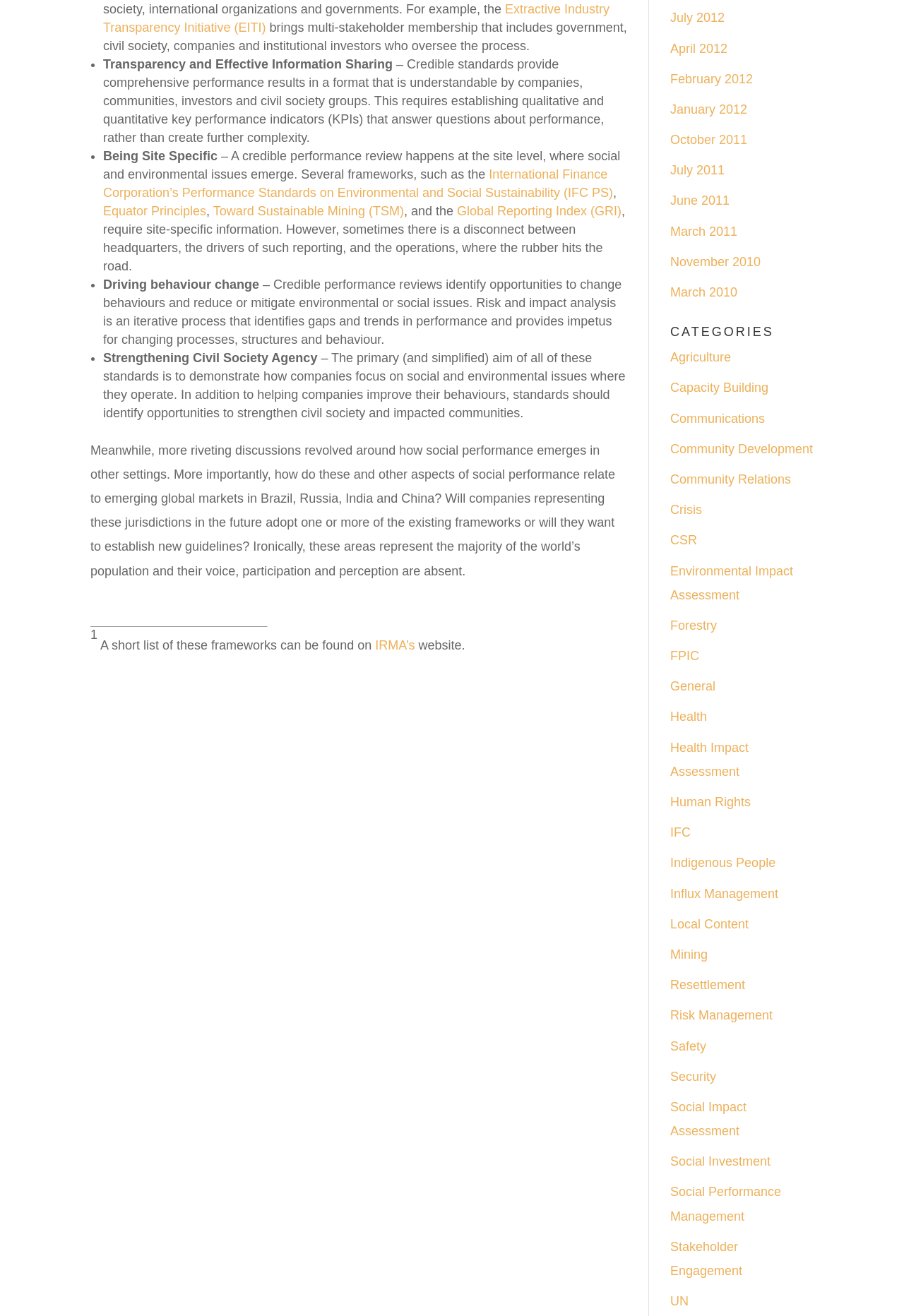Locate the UI element that matches the description Should I Refinance? in the webpage screenshot. Return the bounding box coordinates in the format (top-left x, top-left y, bottom-right x, bottom-right y), with values ranging from 0 to 1.

None